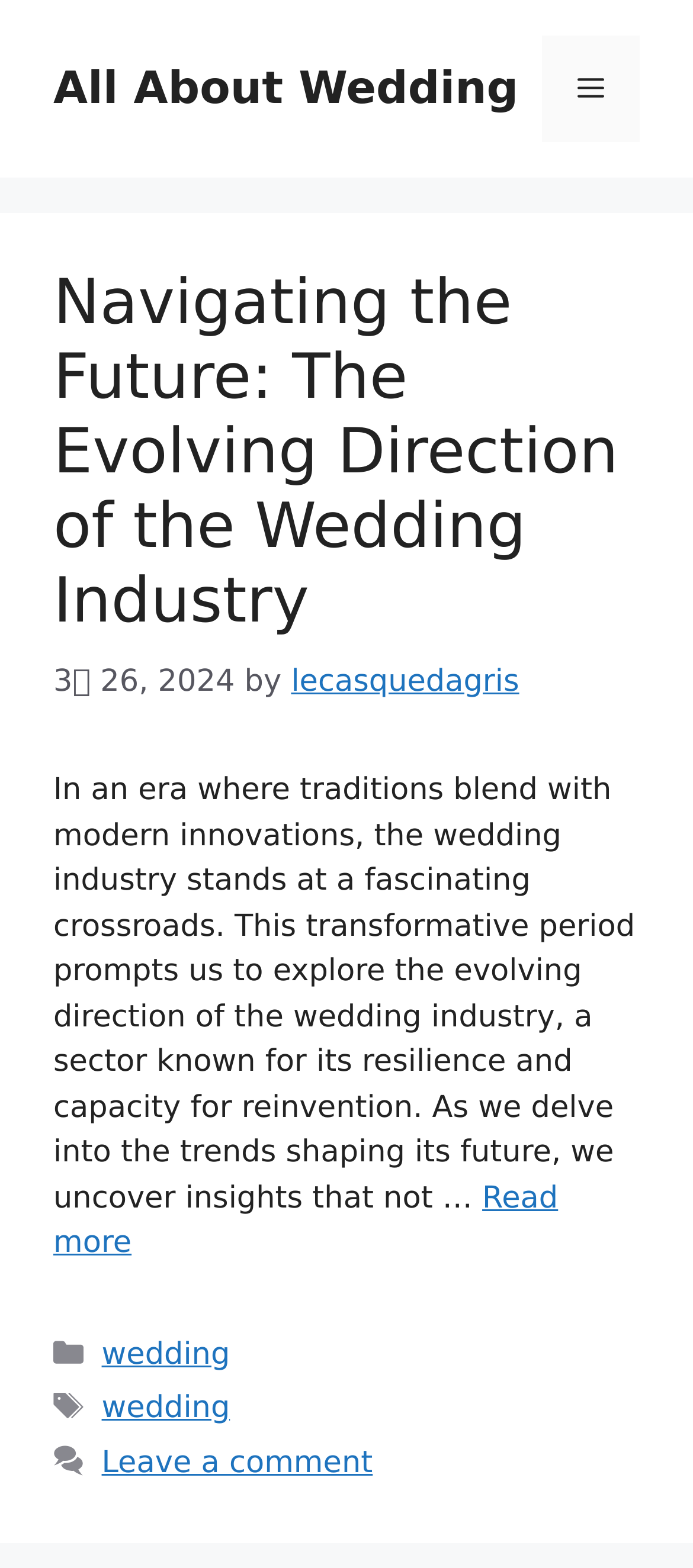Provide a brief response in the form of a single word or phrase:
How many tags does the latest article have?

1